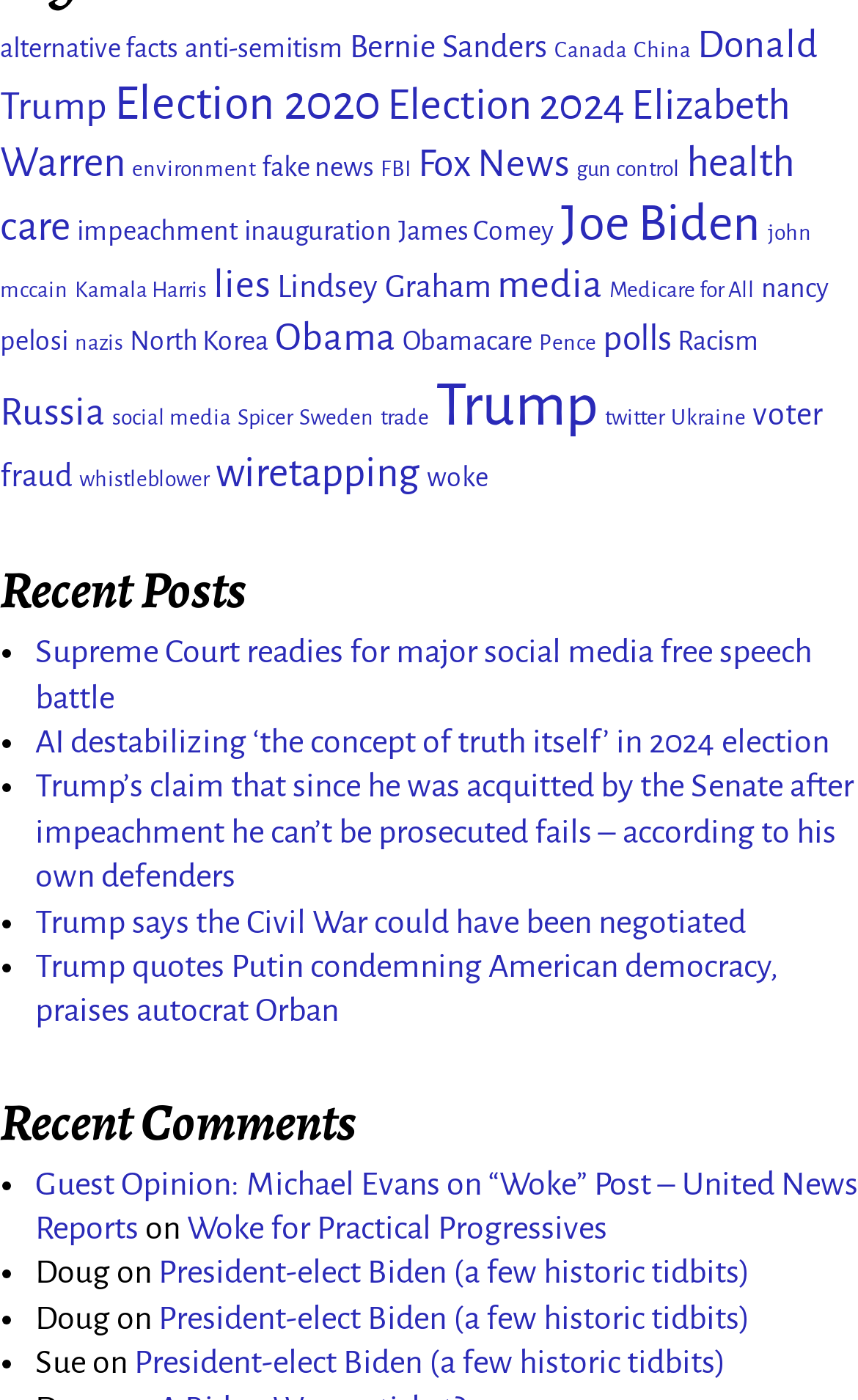What is the common topic among the links under 'Recent Posts'?
Answer the question with a detailed and thorough explanation.

I analyzed the links under the 'Recent Posts' heading and found that they are all related to politics and news. They discuss topics such as the Supreme Court, social media free speech, Trump's claims, and more.